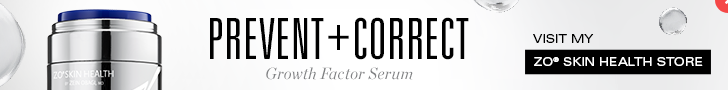With reference to the image, please provide a detailed answer to the following question: What is the invitation to the viewers?

The promotional banner invites viewers to 'VISIT MY ZO Skin Health STORE', encouraging potential customers to explore more about enhancing their skincare routines through advanced treatments.